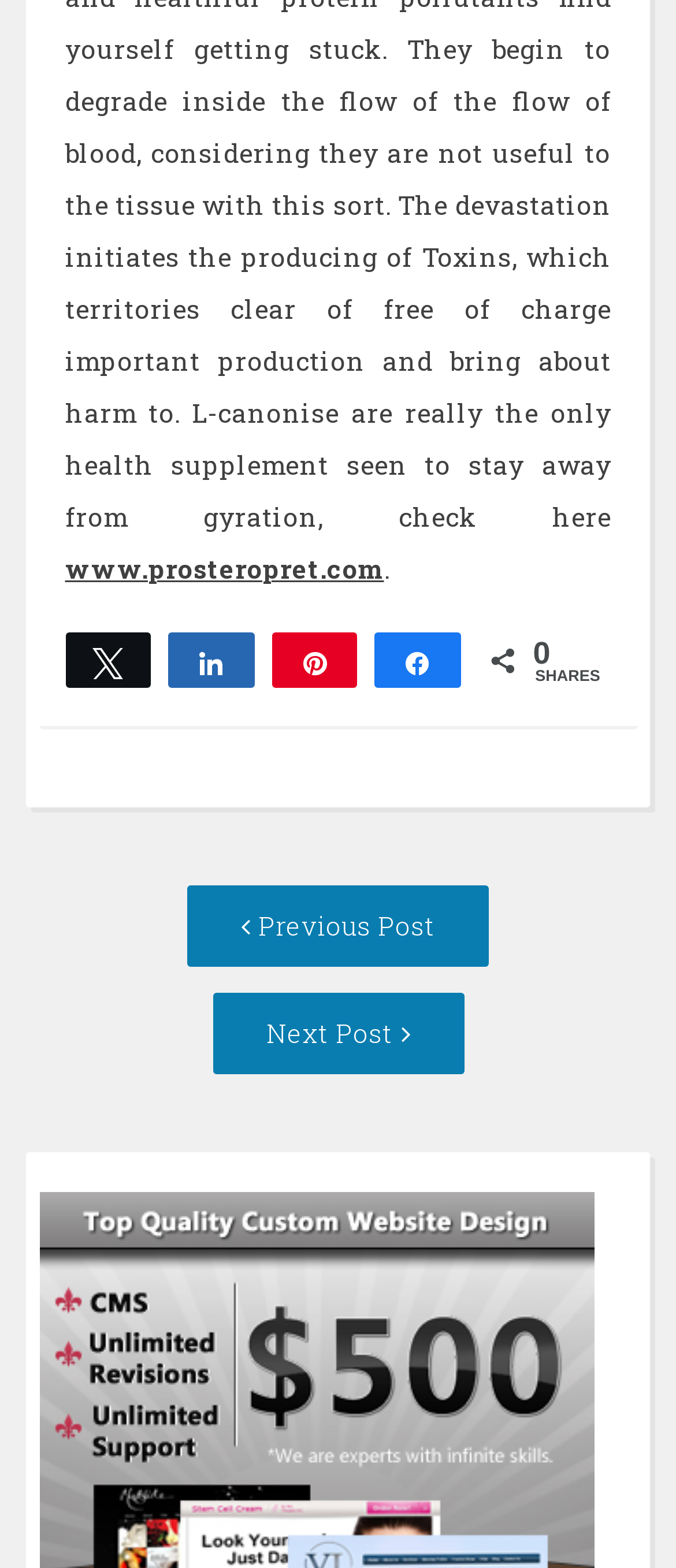Find the UI element described as: "Previous Post Previous post:" and predict its bounding box coordinates. Ensure the coordinates are four float numbers between 0 and 1, [left, top, right, bottom].

[0.277, 0.579, 0.723, 0.601]